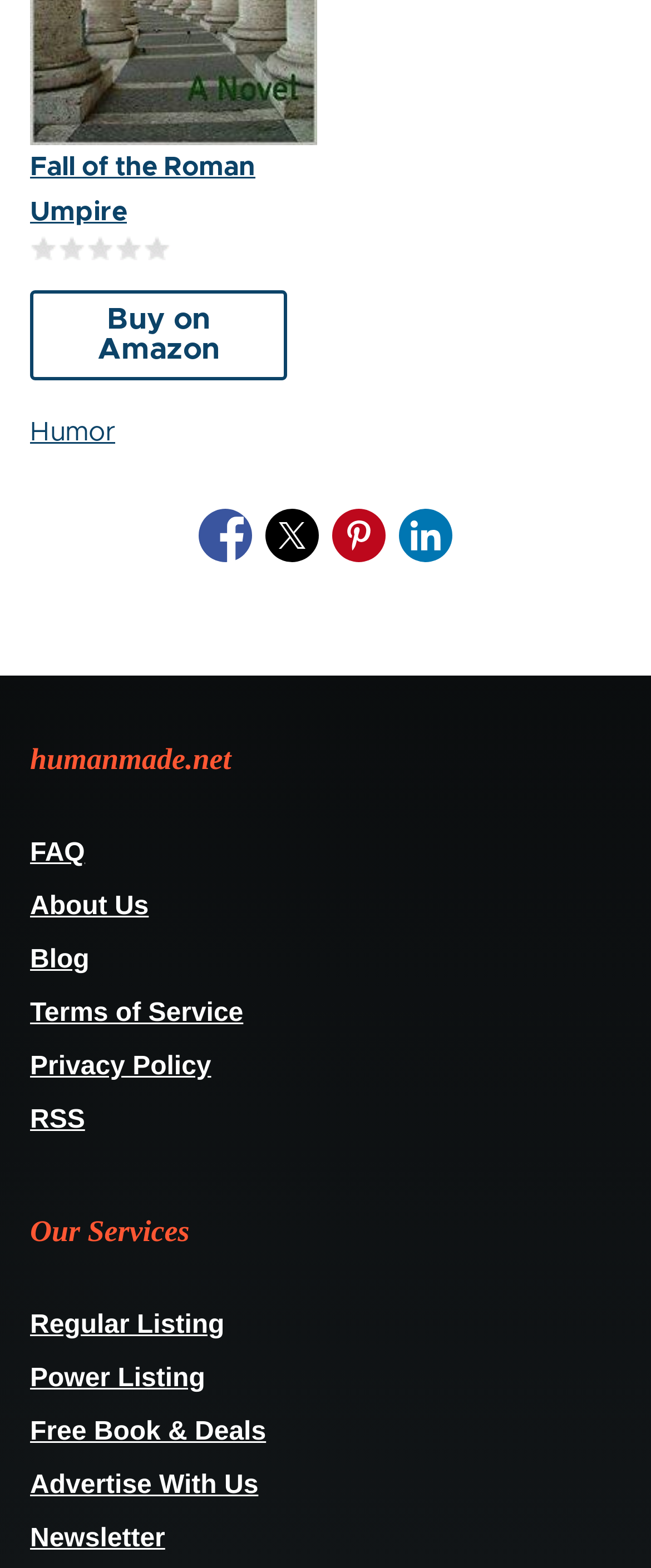Provide a brief response to the question using a single word or phrase: 
How many rating options are available?

5